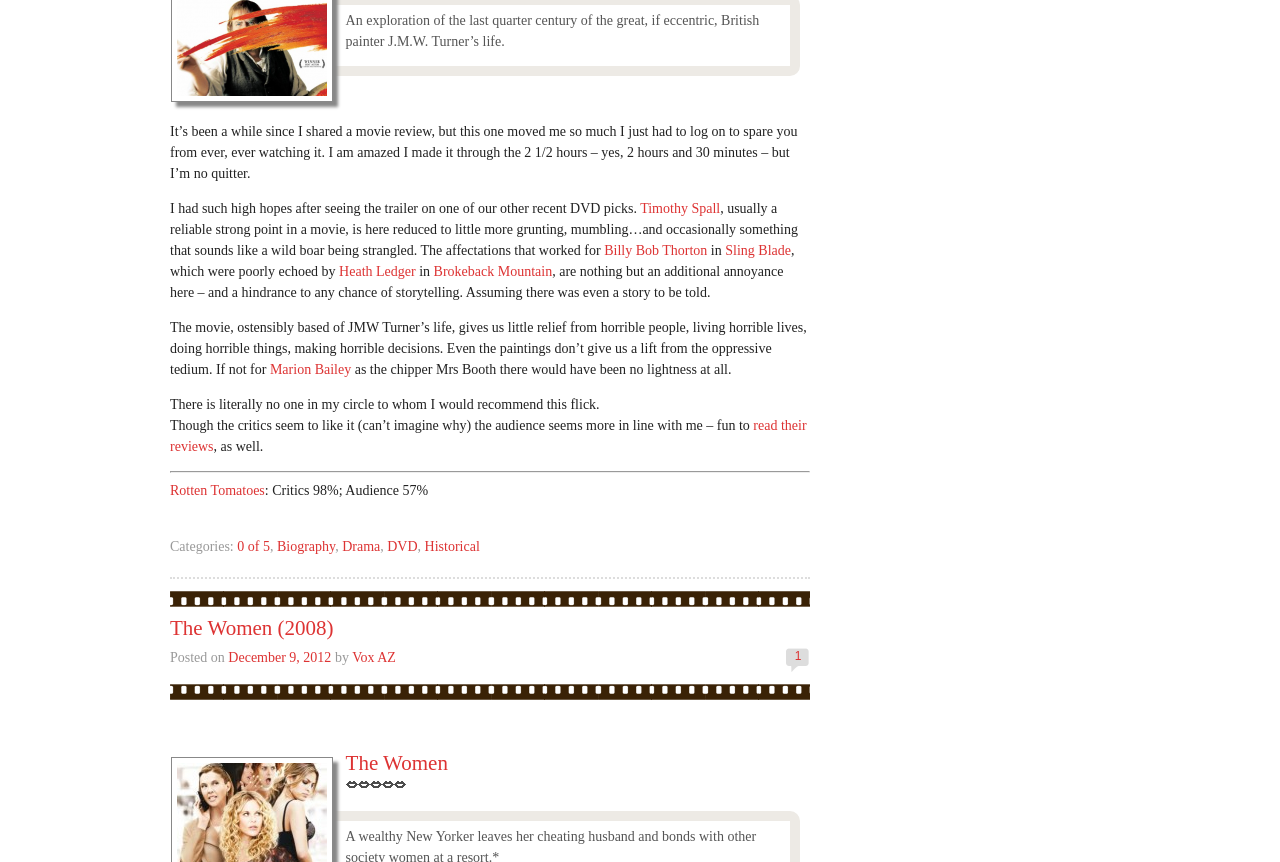Please identify the bounding box coordinates of the clickable area that will fulfill the following instruction: "Click on the link to see the DVD review". The coordinates should be in the format of four float numbers between 0 and 1, i.e., [left, top, right, bottom].

[0.303, 0.625, 0.326, 0.642]